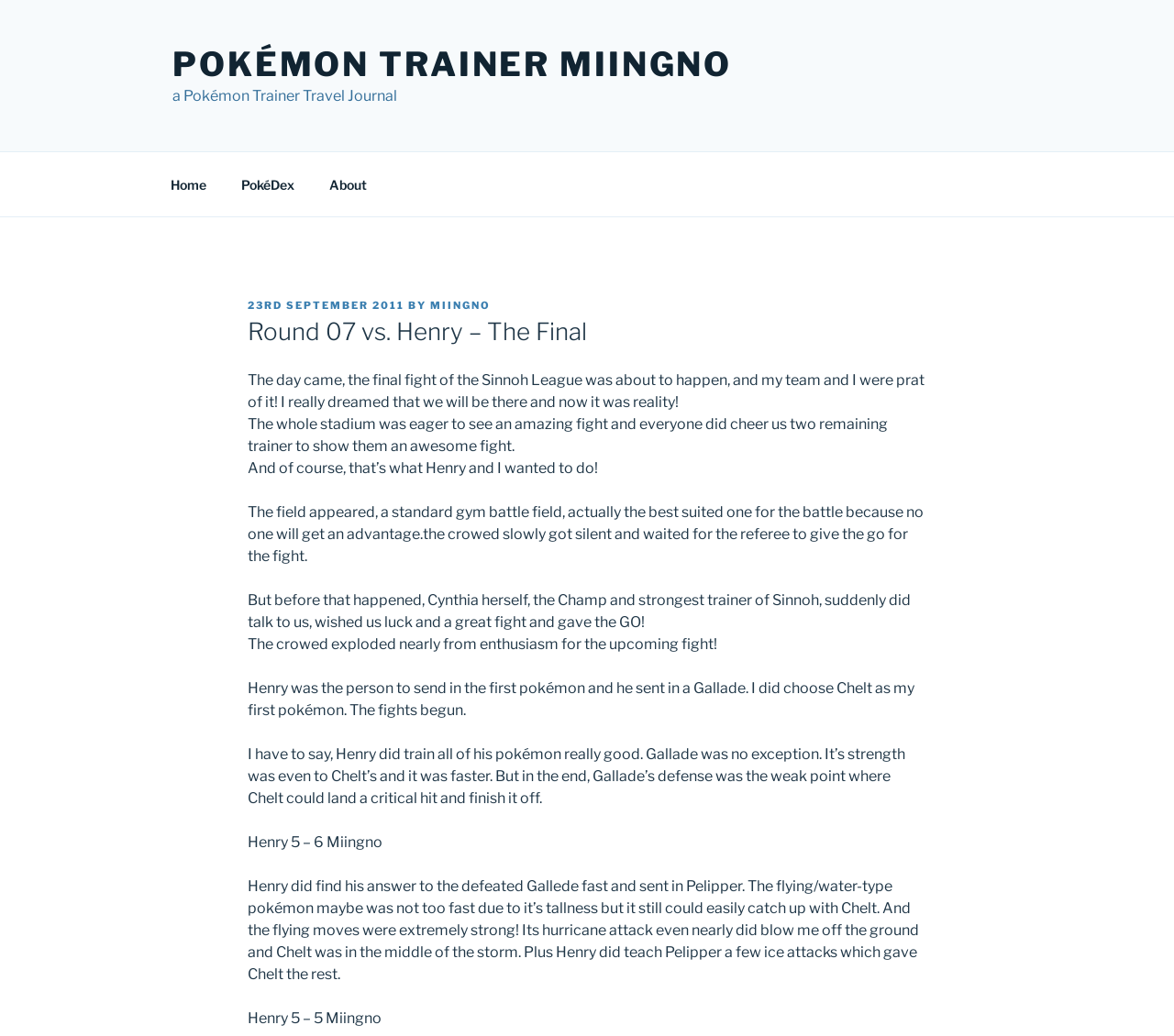Identify the bounding box for the given UI element using the description provided. Coordinates should be in the format (top-left x, top-left y, bottom-right x, bottom-right y) and must be between 0 and 1. Here is the description: PokéDex

[0.191, 0.156, 0.264, 0.2]